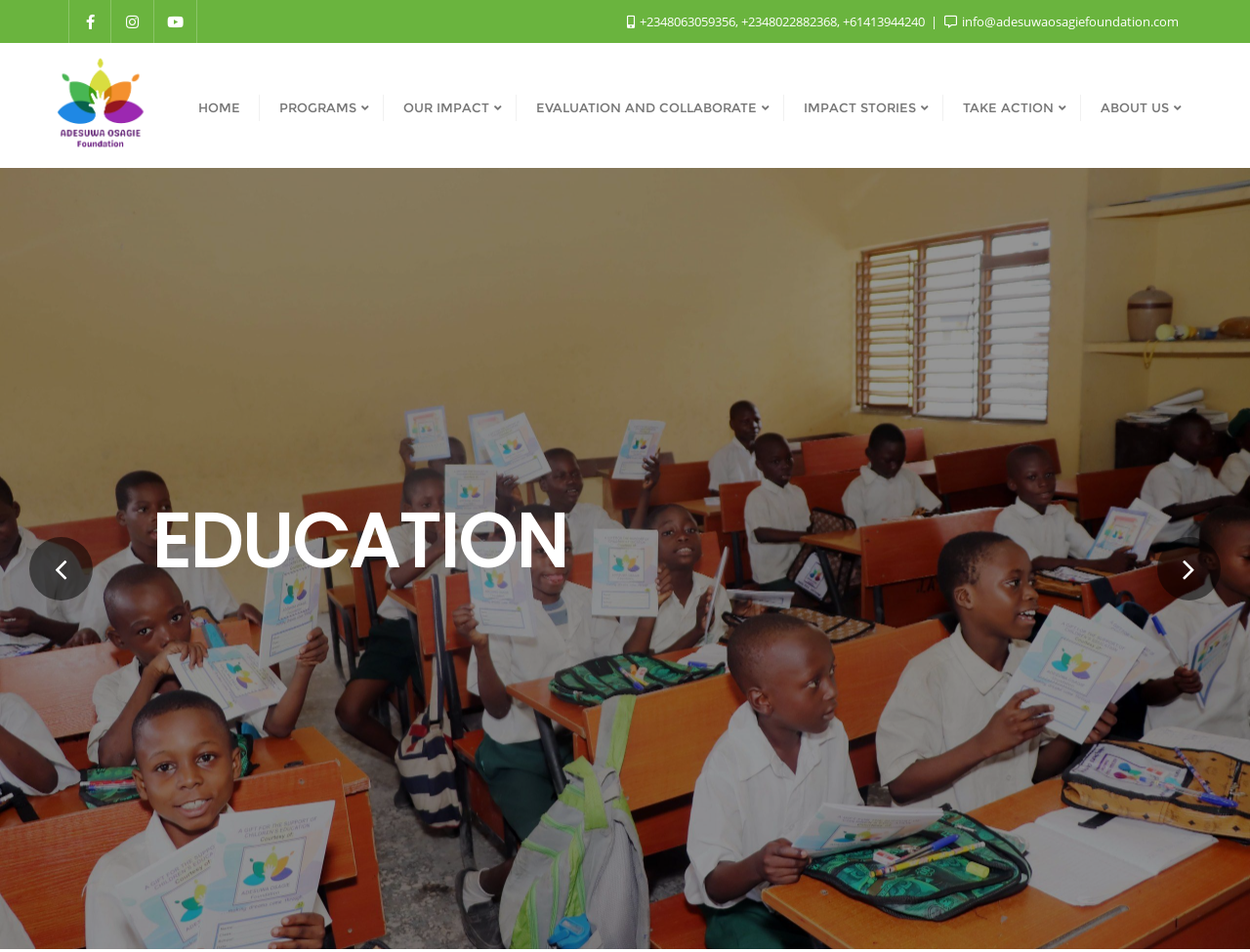Please determine the bounding box coordinates for the element that should be clicked to follow these instructions: "Contact us through phone number".

[0.509, 0.013, 0.742, 0.032]